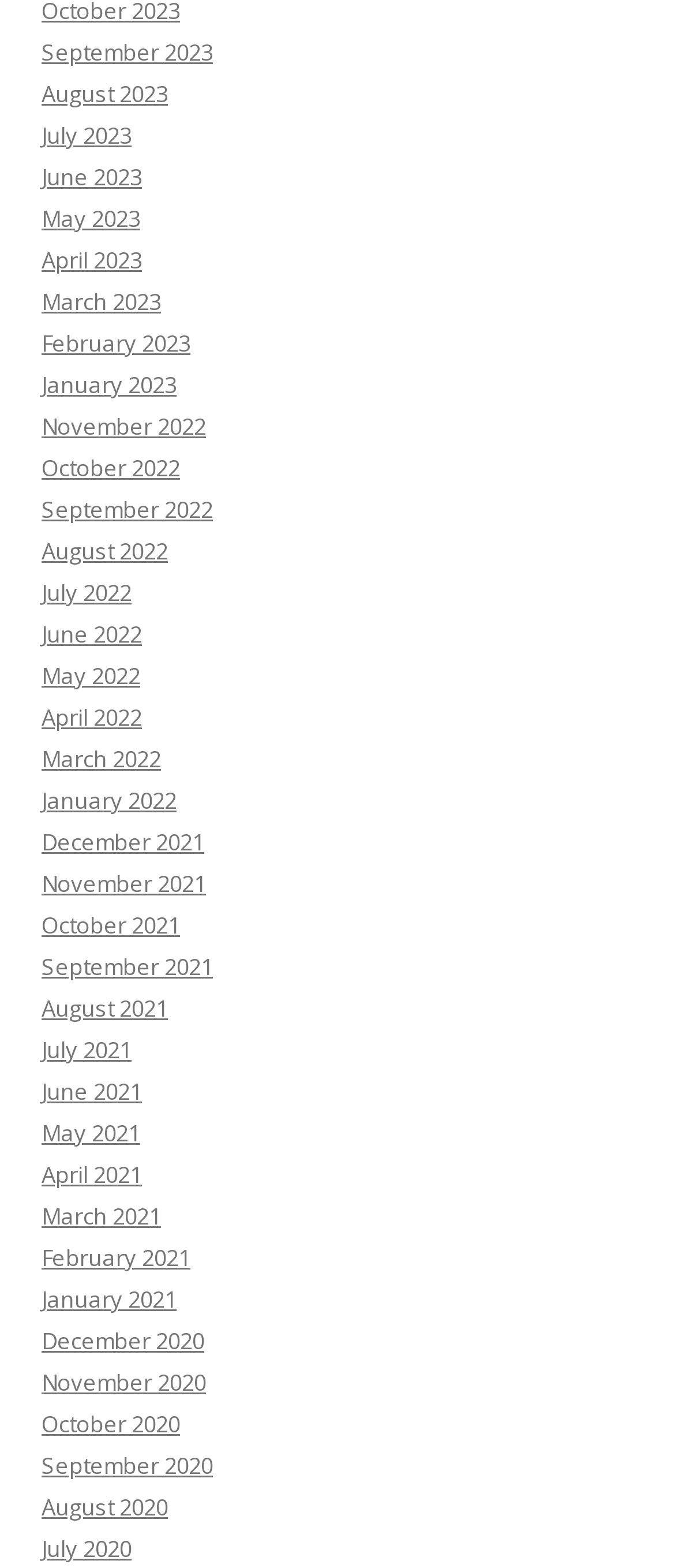Can you identify the bounding box coordinates of the clickable region needed to carry out this instruction: 'View July 2020'? The coordinates should be four float numbers within the range of 0 to 1, stated as [left, top, right, bottom].

[0.062, 0.978, 0.195, 0.998]